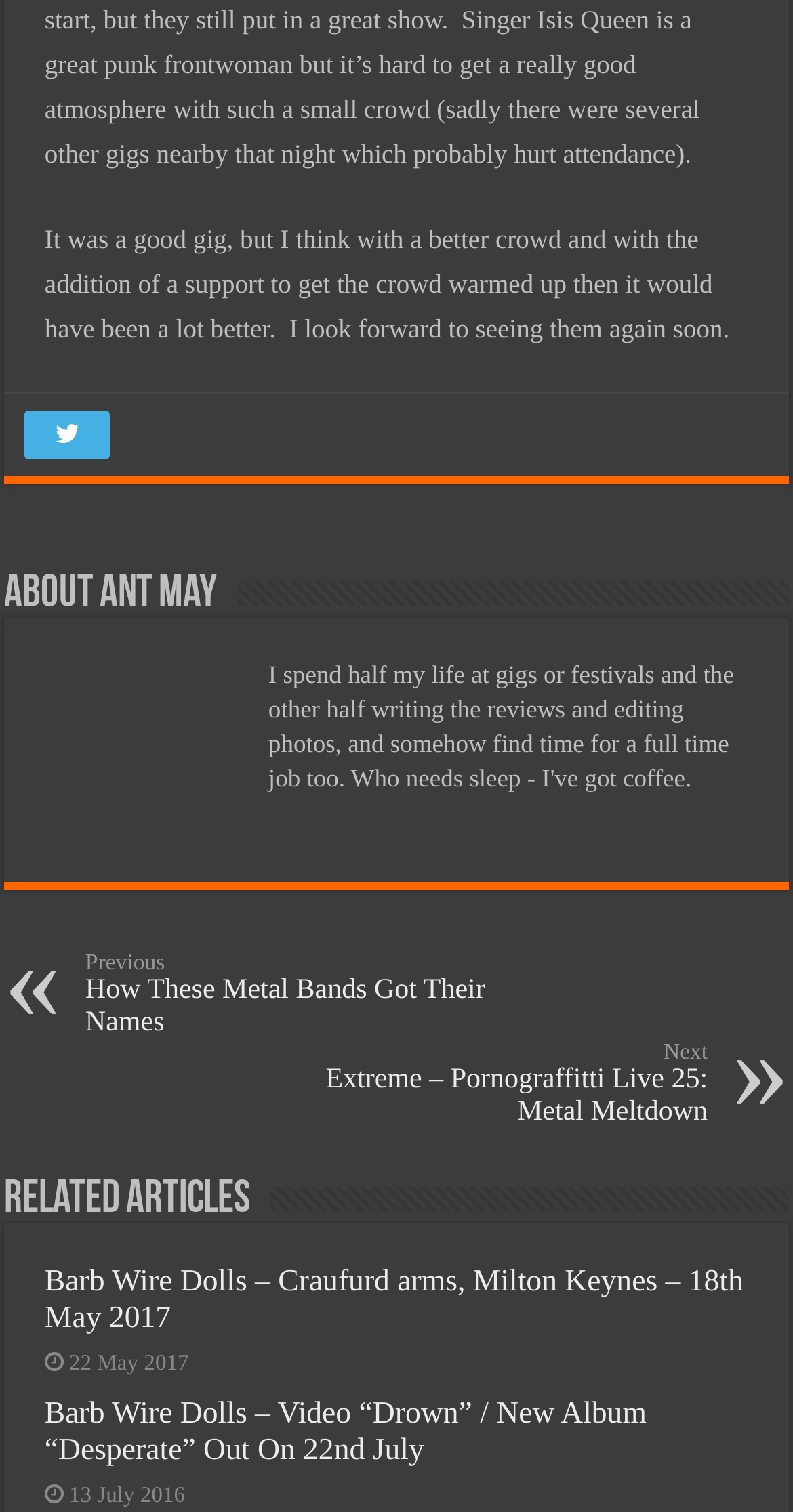Given the element description Twitter, identify the bounding box coordinates for the UI element on the webpage screenshot. The format should be (top-left x, top-left y, bottom-right x, bottom-right y), with values between 0 and 1.

[0.031, 0.272, 0.138, 0.304]